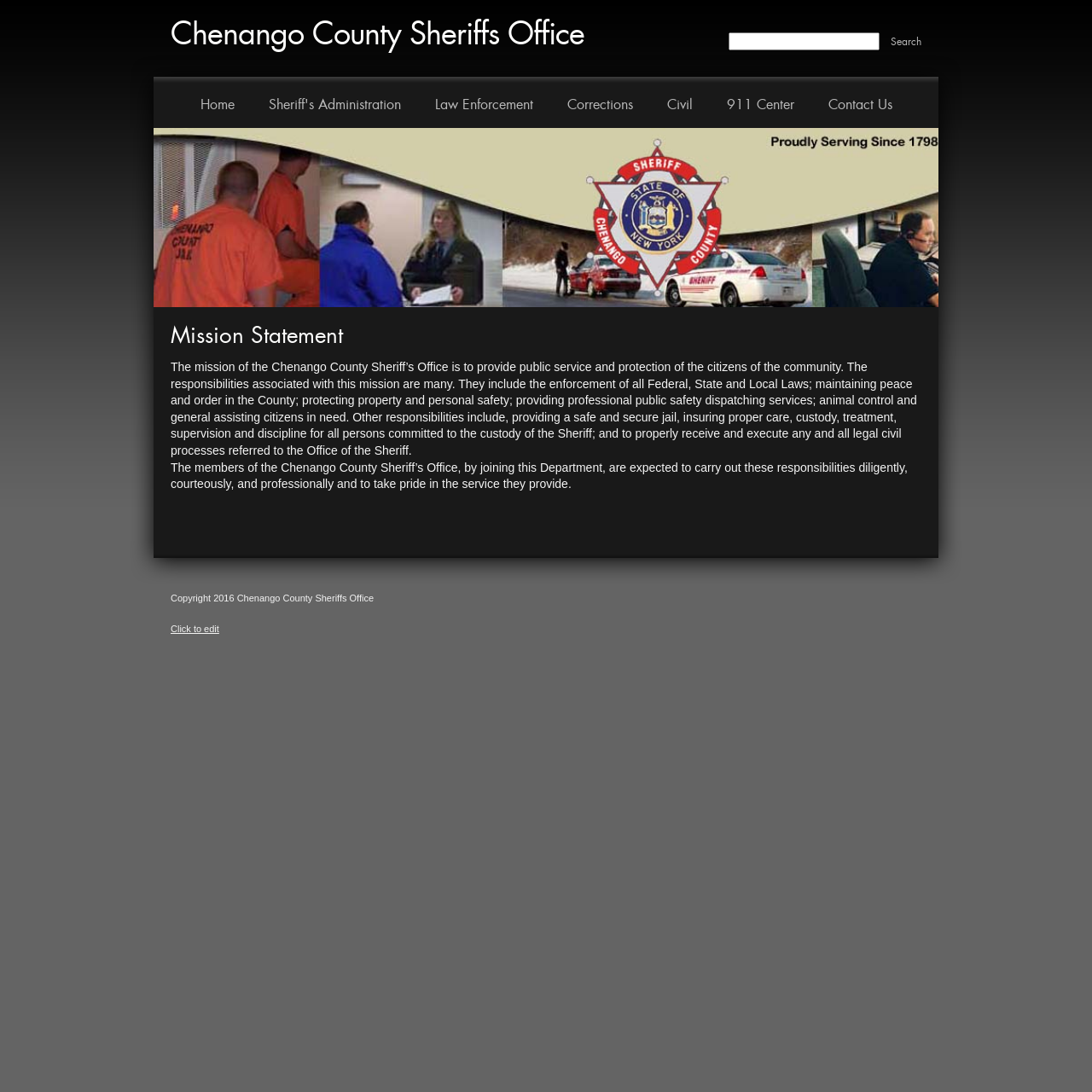Please reply to the following question with a single word or a short phrase:
What type of services does the Sheriff's Office provide?

Law Enforcement, Corrections, Civil, 911 Center